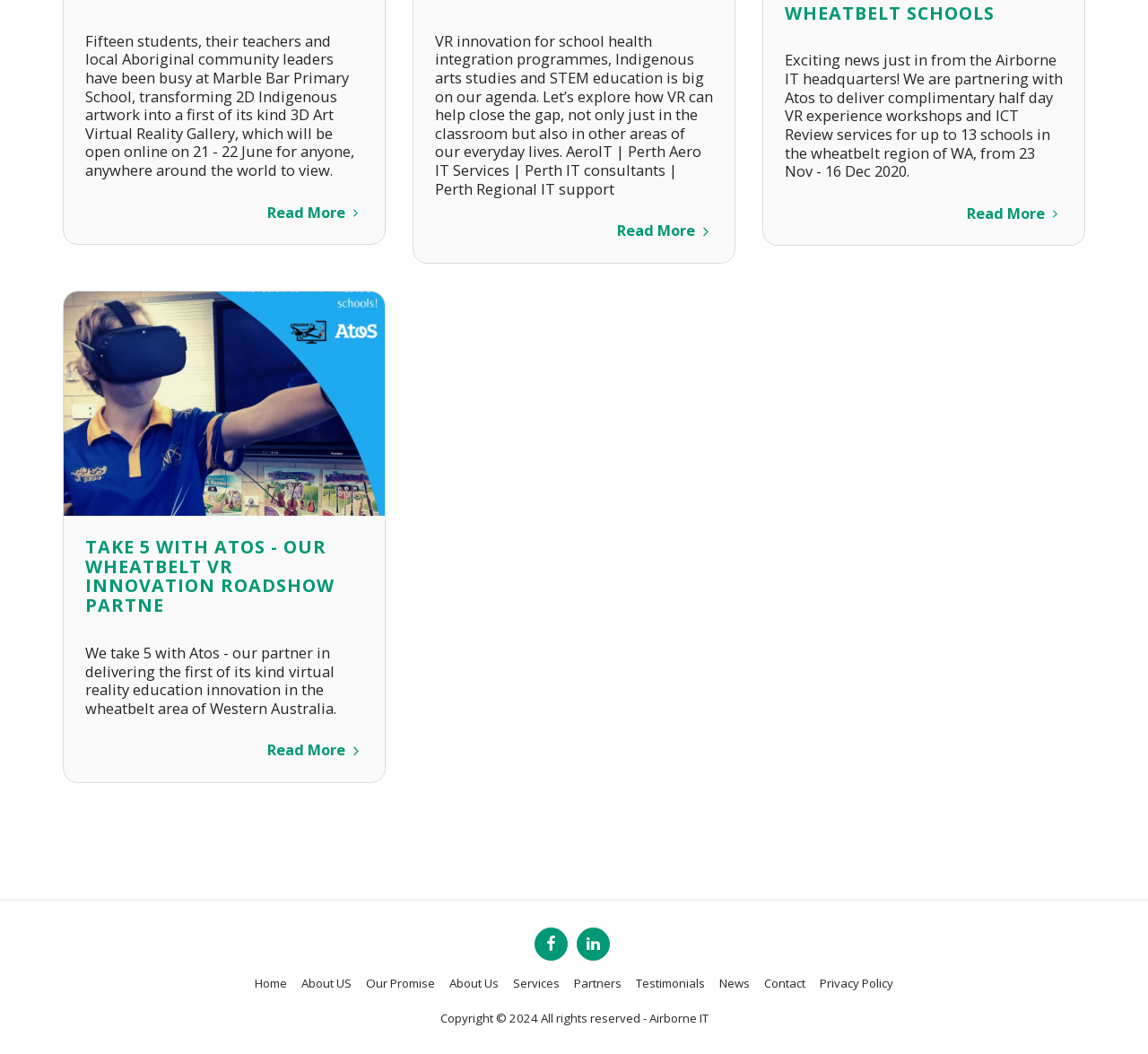Using floating point numbers between 0 and 1, provide the bounding box coordinates in the format (top-left x, top-left y, bottom-right x, bottom-right y). Locate the UI element described here: Home

[0.222, 0.924, 0.25, 0.941]